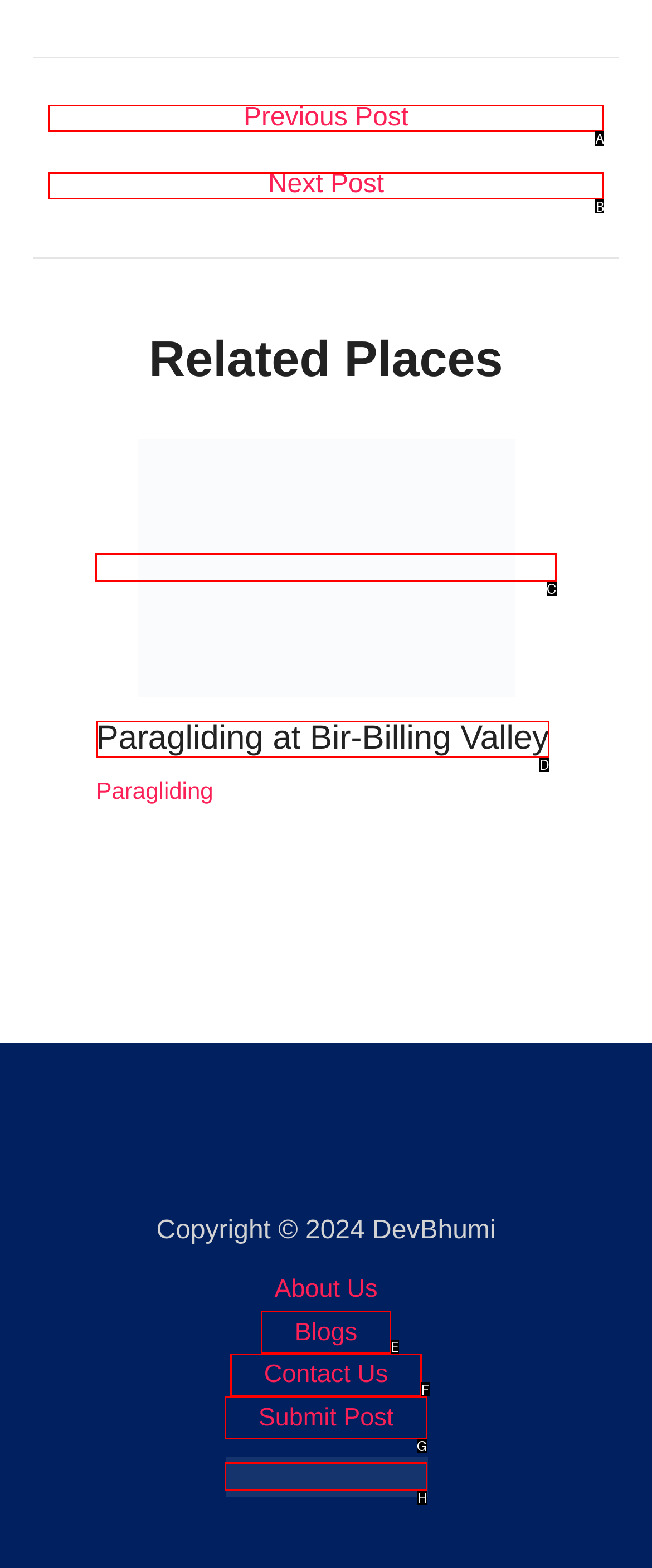Please indicate which HTML element should be clicked to fulfill the following task: Click on 'More Articles'. Provide the letter of the selected option.

None